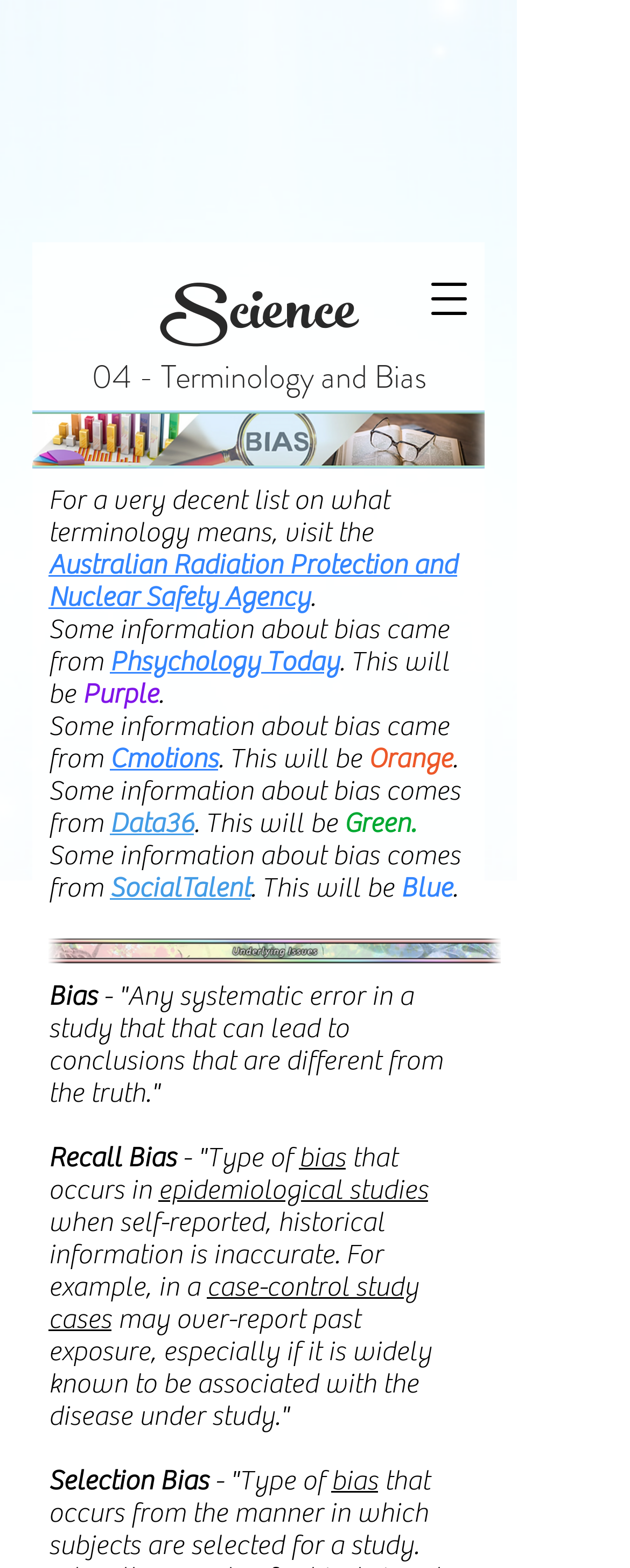Write a detailed summary of the webpage, including text, images, and layout.

The webpage is about terminology and bias in science. At the top, there is a navigation menu button on the right side, followed by two headings: "Science" and "04 - Terminology and Bias". Below these headings, there is a paragraph of text that discusses terminology, with a link to the Australian Radiation Protection and Nuclear Safety Agency. 

To the right of this paragraph, there is an image 'div_sci_04_underlying.png'. Below the image, there is a section about bias, with a heading "Bias" and a definition. This is followed by a list of different types of bias, including "Recall Bias" and "Selection Bias", each with their own definitions and explanations. The list includes links to related terms, such as "epidemiological studies" and "case-control study". 

On the left side of the page, there is an image 'sci_terminology.png' above the paragraph about terminology. Throughout the page, there are also several mentions of different sources, including Psychology Today, Cmotions, Data36, and SocialTalent, each with a corresponding link. The page also includes several colored text elements, with the words "Purple", "Orange", "Green", and "Blue" appearing in different sections.